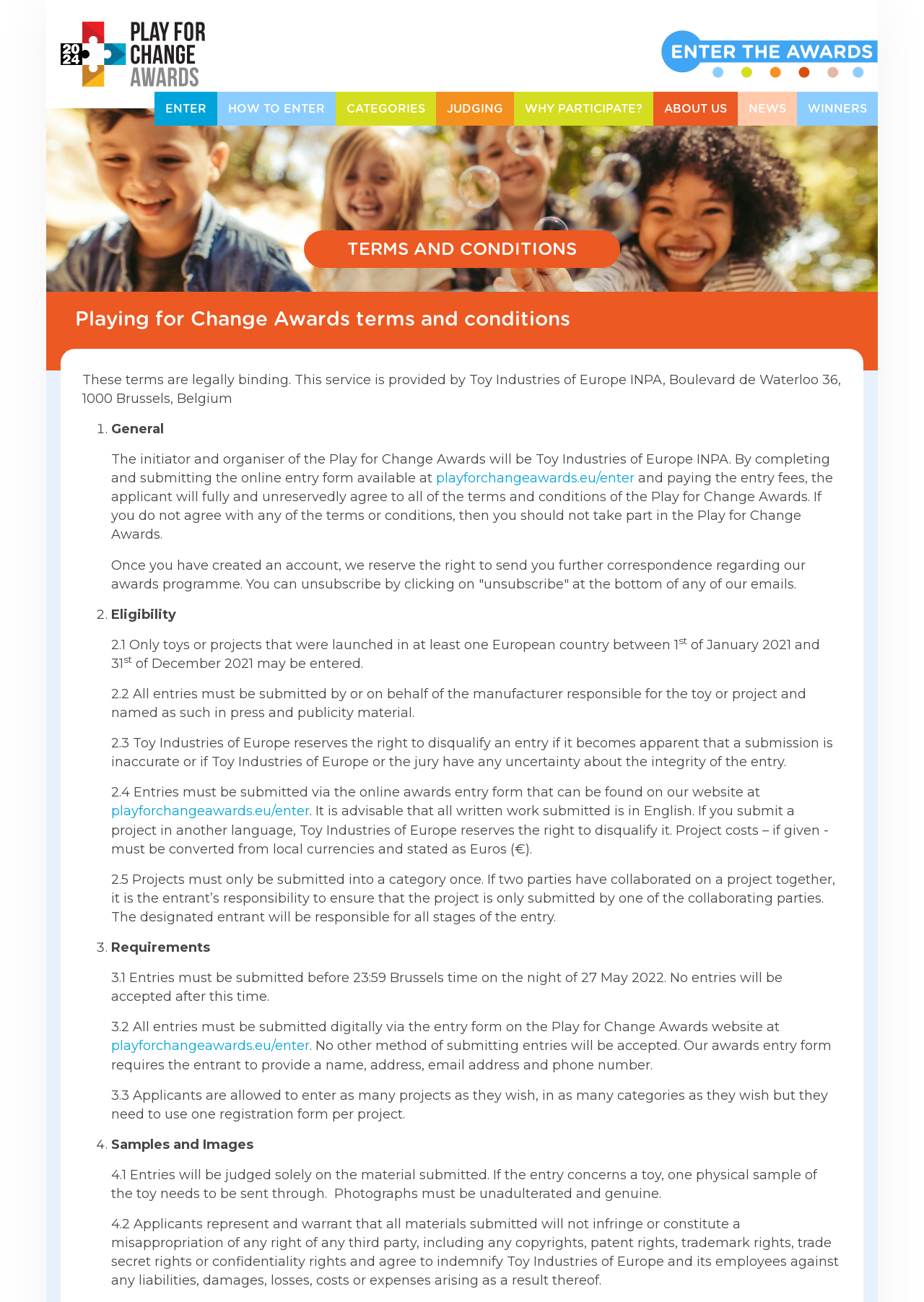Identify and provide the title of the webpage.

TERMS AND CONDITIONS